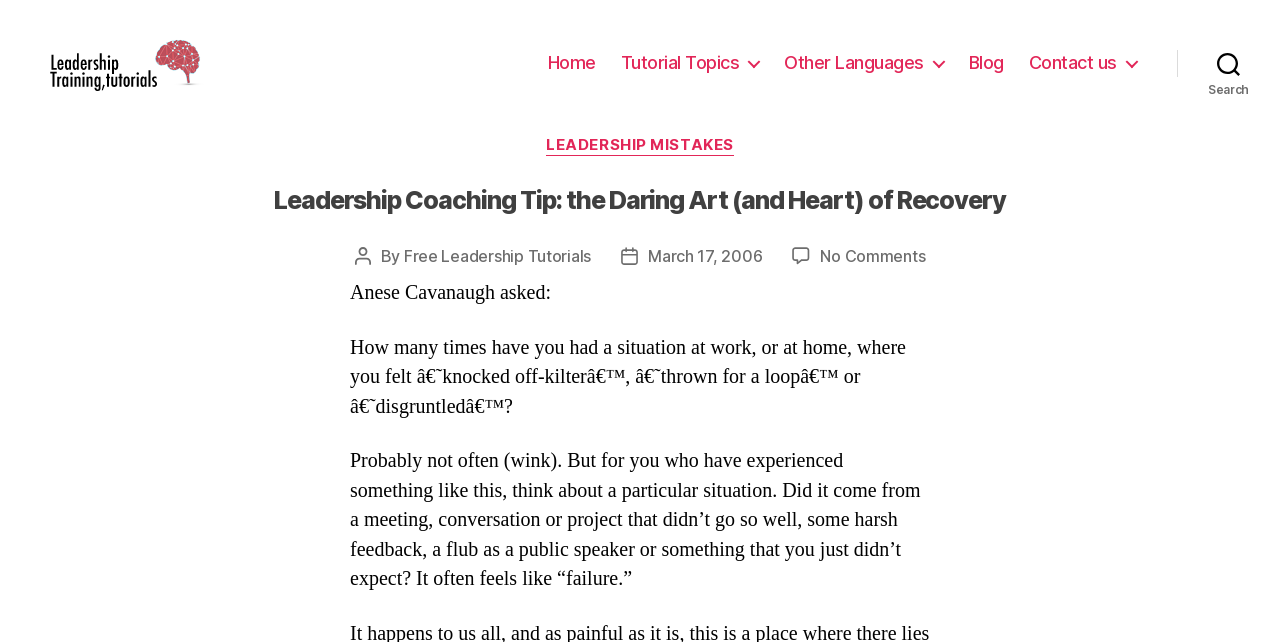Identify the bounding box coordinates for the UI element described as: "Home". The coordinates should be provided as four floats between 0 and 1: [left, top, right, bottom].

[0.428, 0.081, 0.466, 0.115]